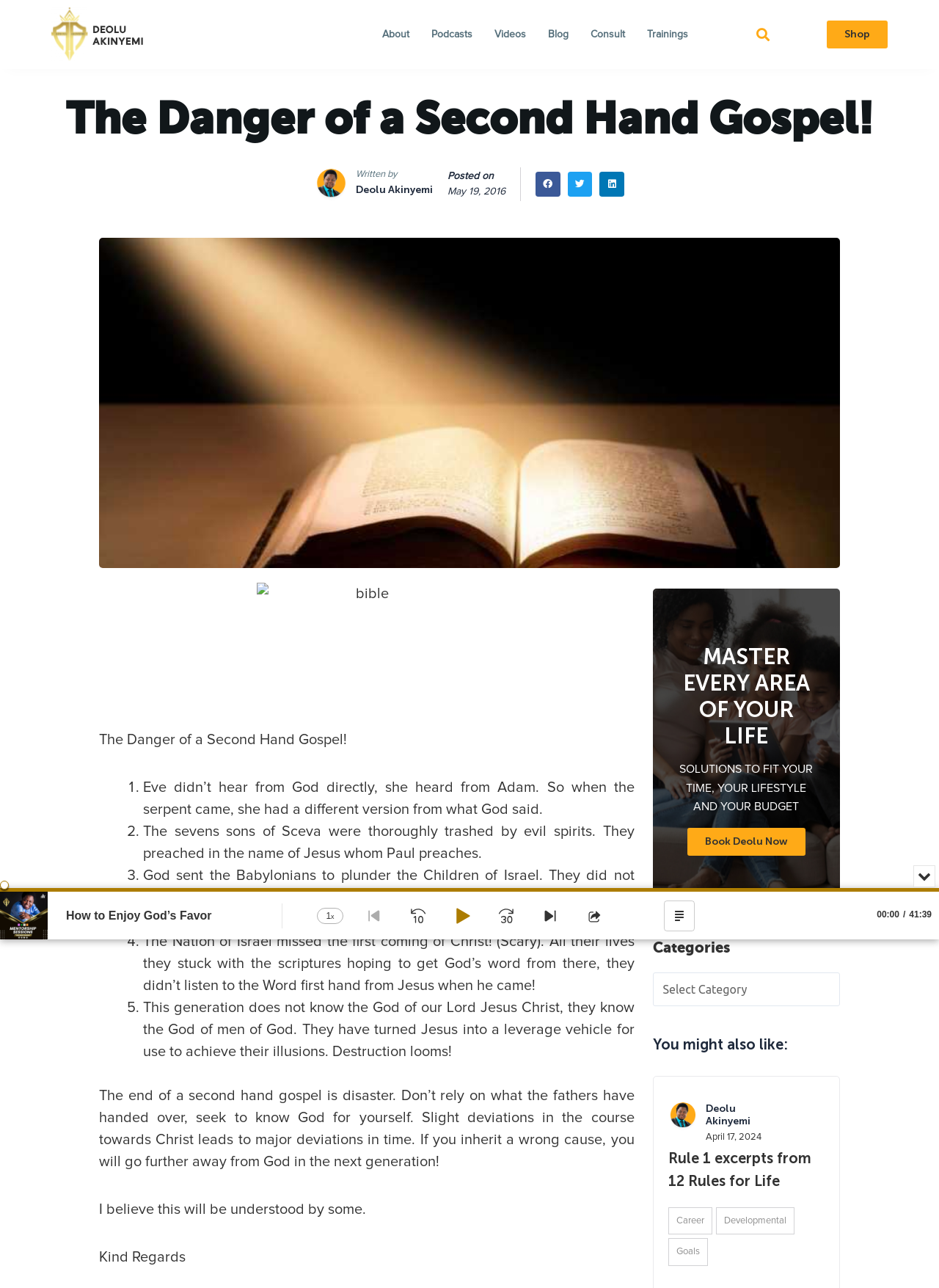What is the topic of the article?
Based on the screenshot, provide a one-word or short-phrase response.

The Danger of a Second Hand Gospel